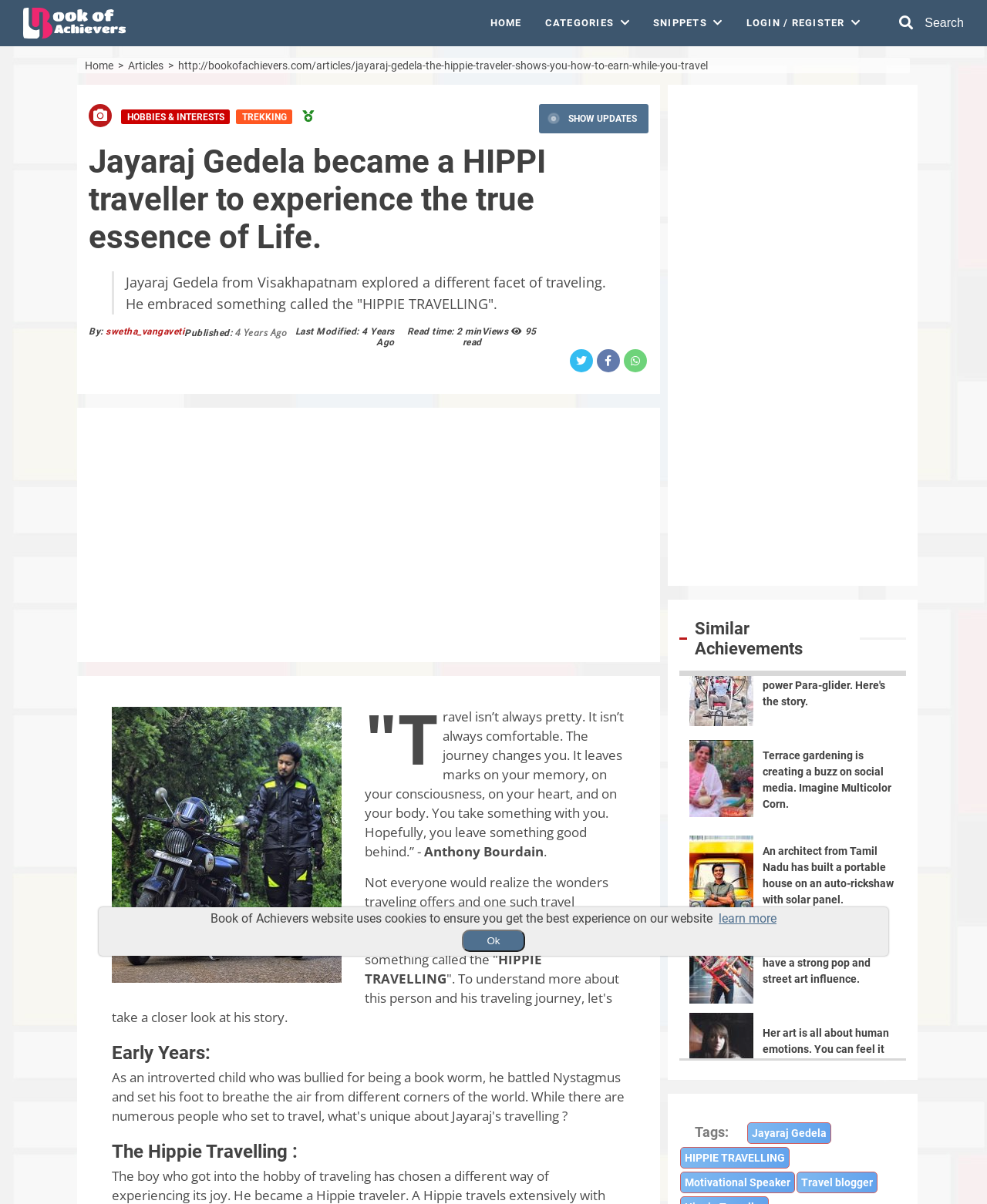Specify the bounding box coordinates of the area that needs to be clicked to achieve the following instruction: "Search using the search button".

[0.911, 0.013, 0.977, 0.025]